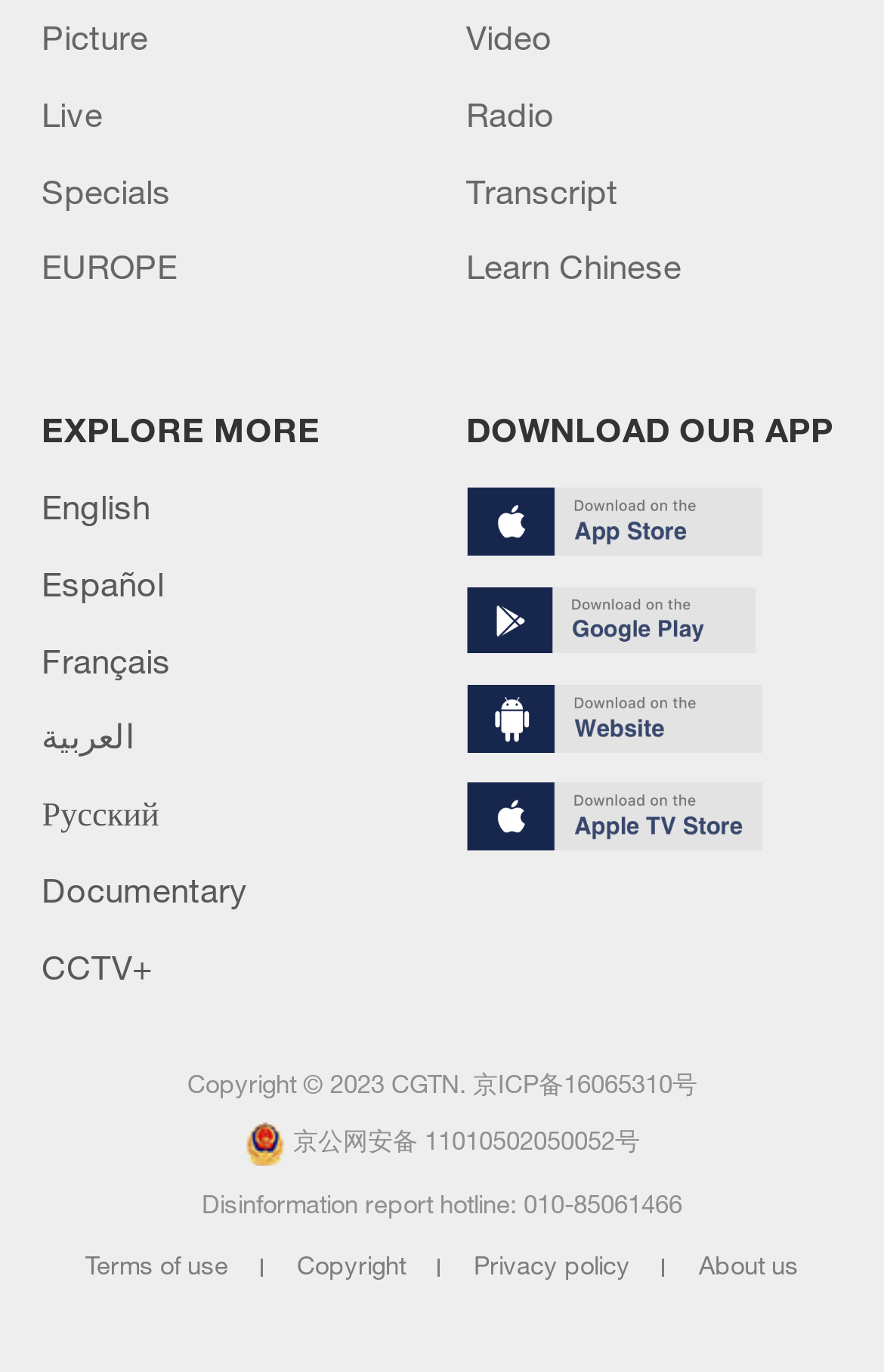Bounding box coordinates are to be given in the format (top-left x, top-left y, bottom-right x, bottom-right y). All values must be floating point numbers between 0 and 1. Provide the bounding box coordinate for the UI element described as: العربية

[0.047, 0.521, 0.153, 0.551]